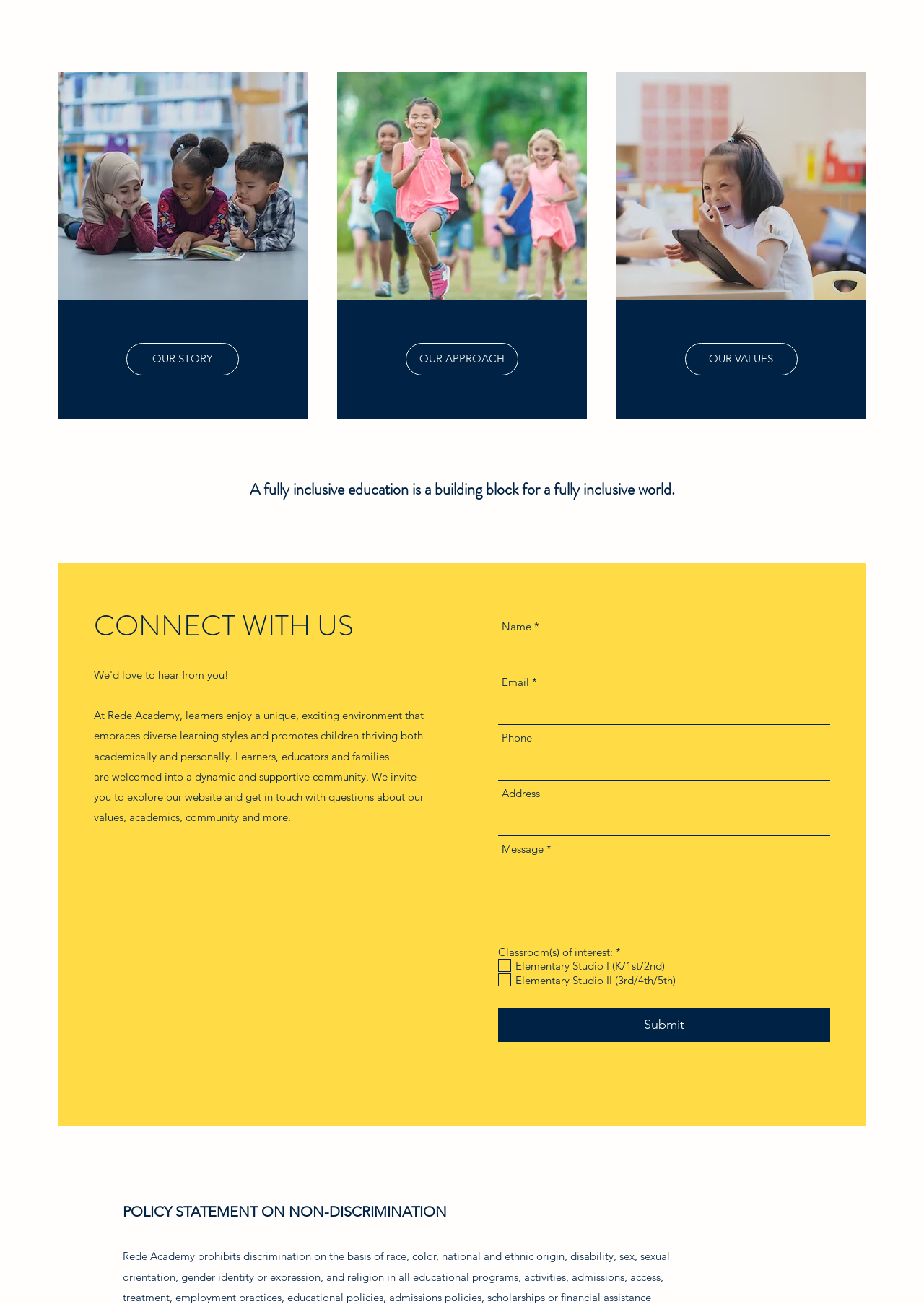Kindly respond to the following question with a single word or a brief phrase: 
What type of education does the webpage promote?

Inclusive education